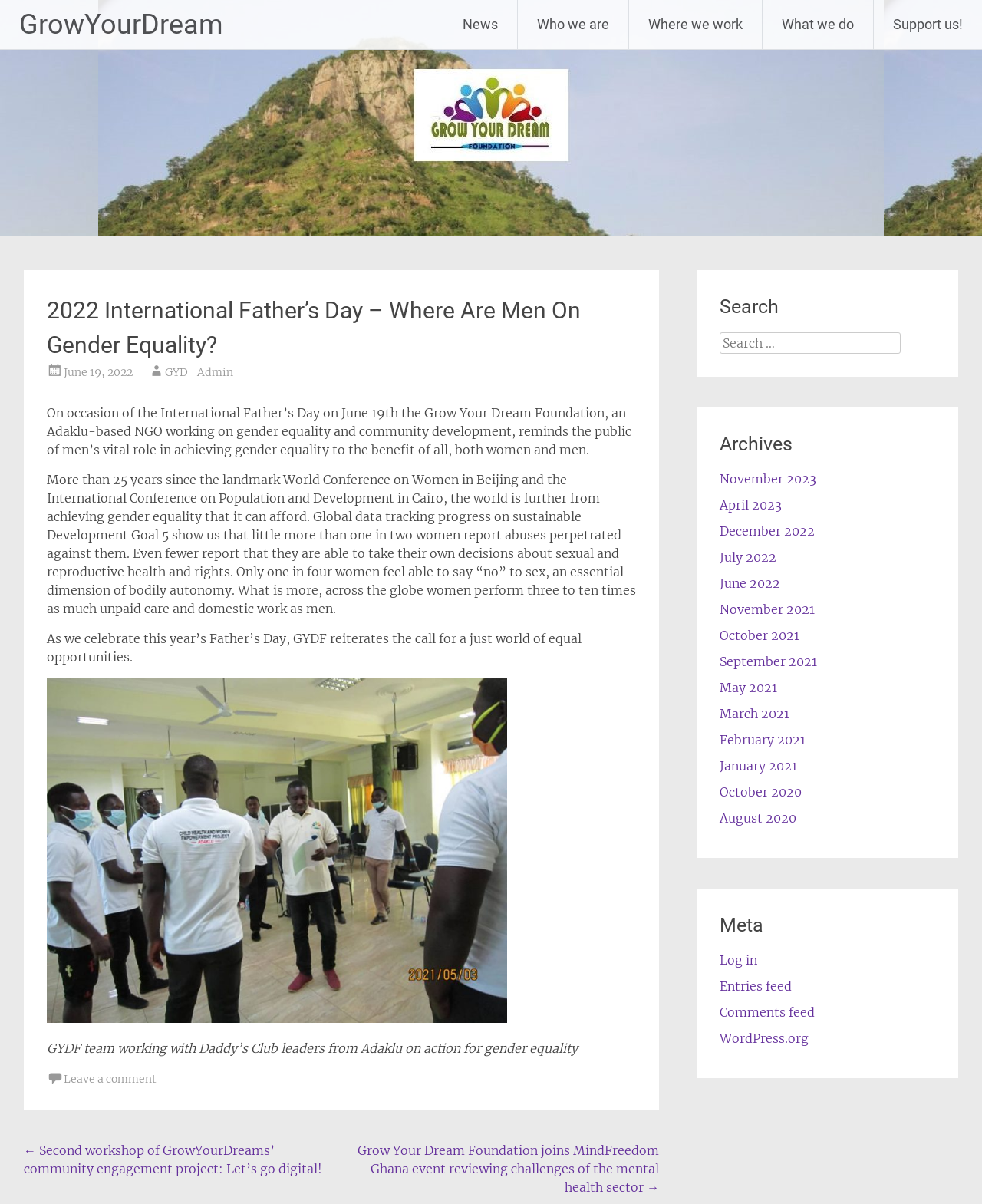What is the date of the latest article?
Carefully analyze the image and provide a thorough answer to the question.

The date of the latest article can be found in the article section, where it is mentioned as 'June 19, 2022'.